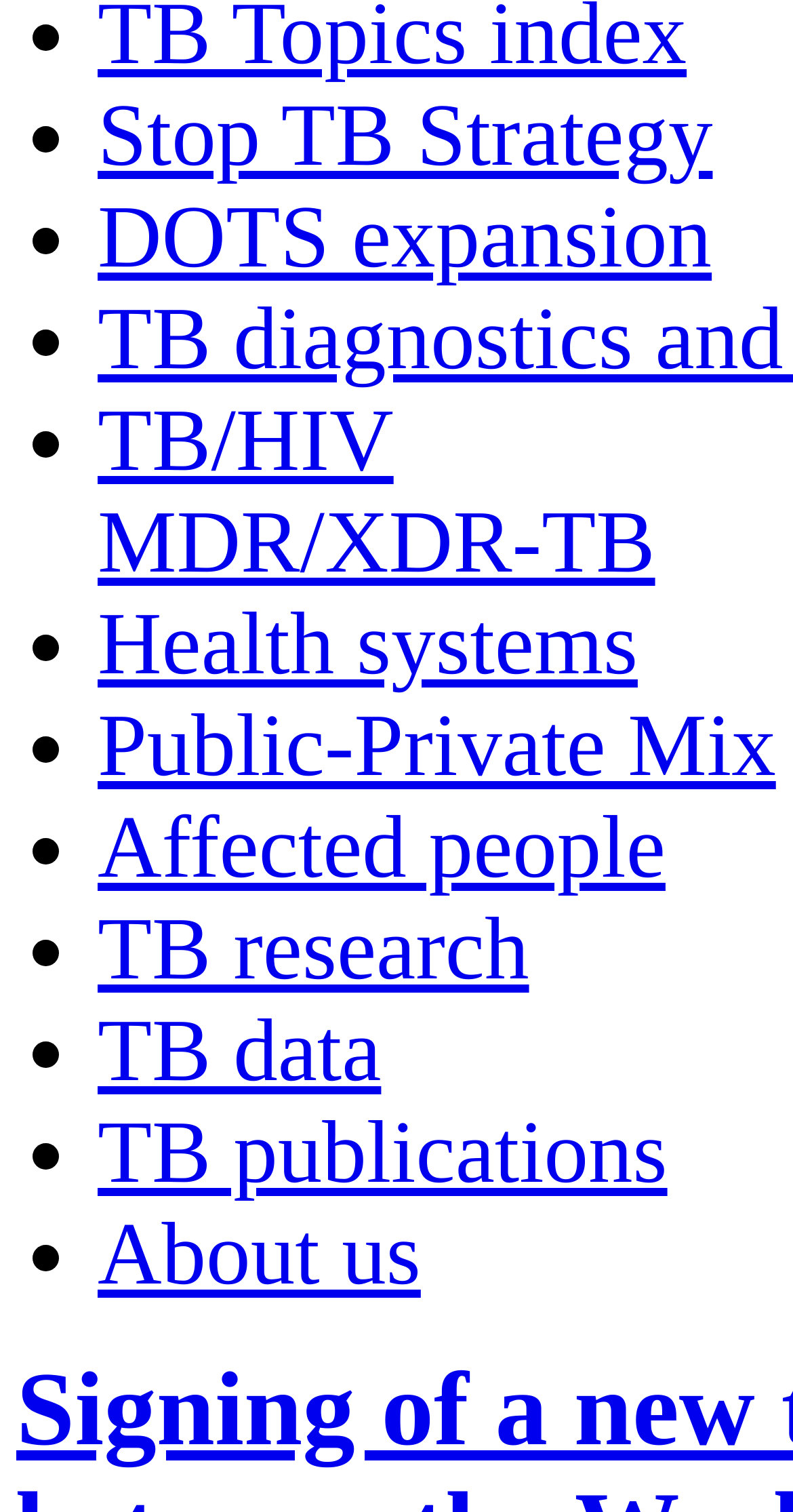From the given element description: "TB research", find the bounding box for the UI element. Provide the coordinates as four float numbers between 0 and 1, in the order [left, top, right, bottom].

[0.123, 0.731, 0.667, 0.795]